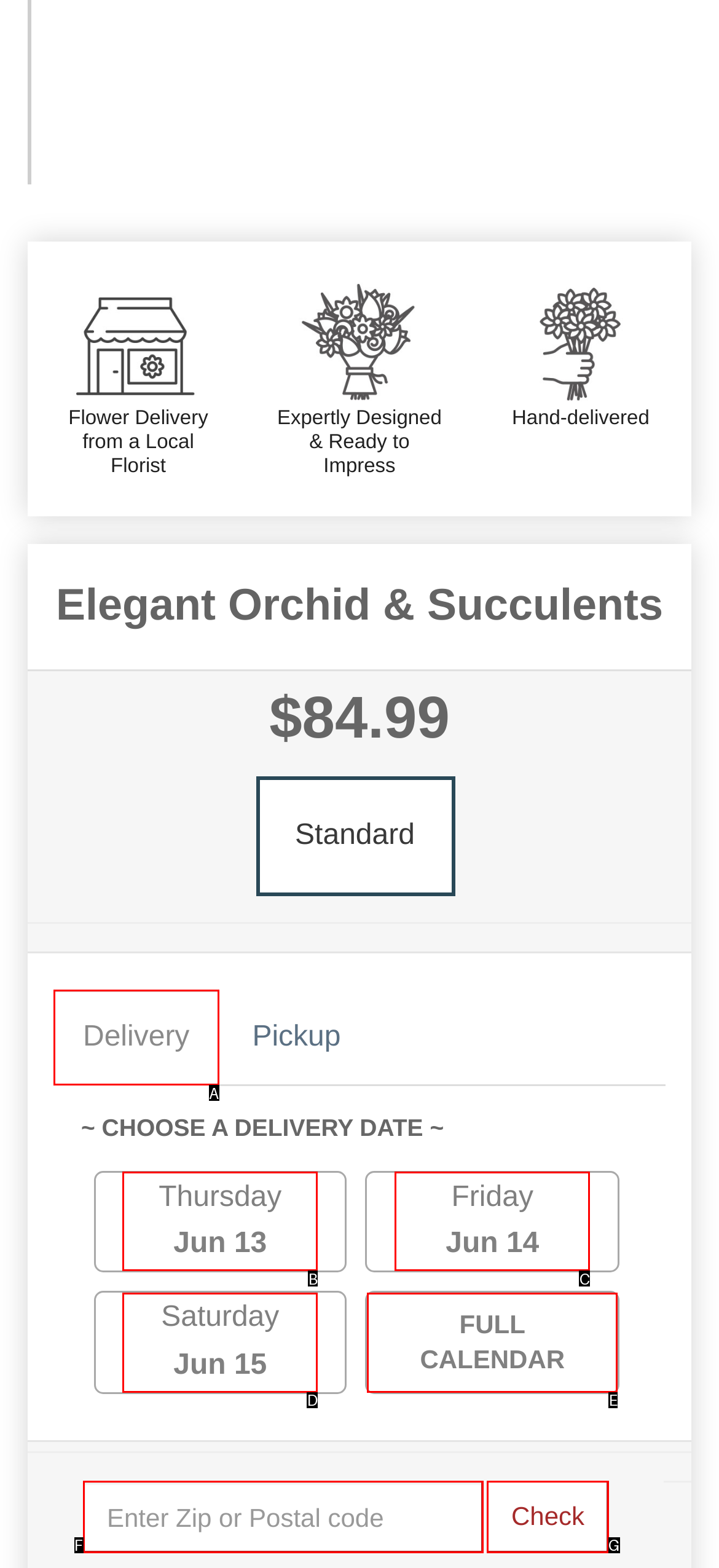From the options shown, which one fits the description: Jay Inslee? Respond with the appropriate letter.

None